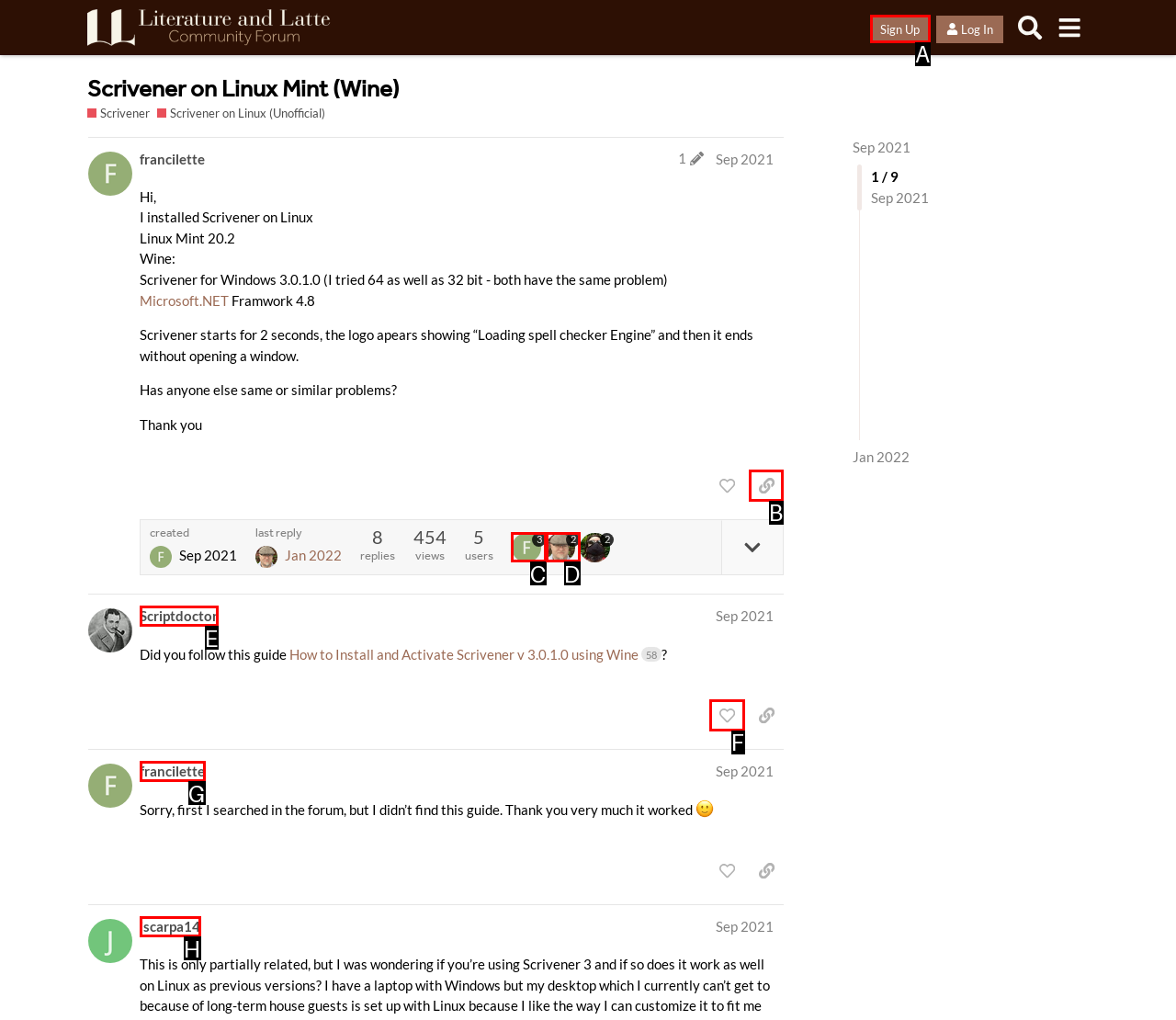Choose the UI element you need to click to carry out the task: Copy a link to this post to clipboard.
Respond with the corresponding option's letter.

B